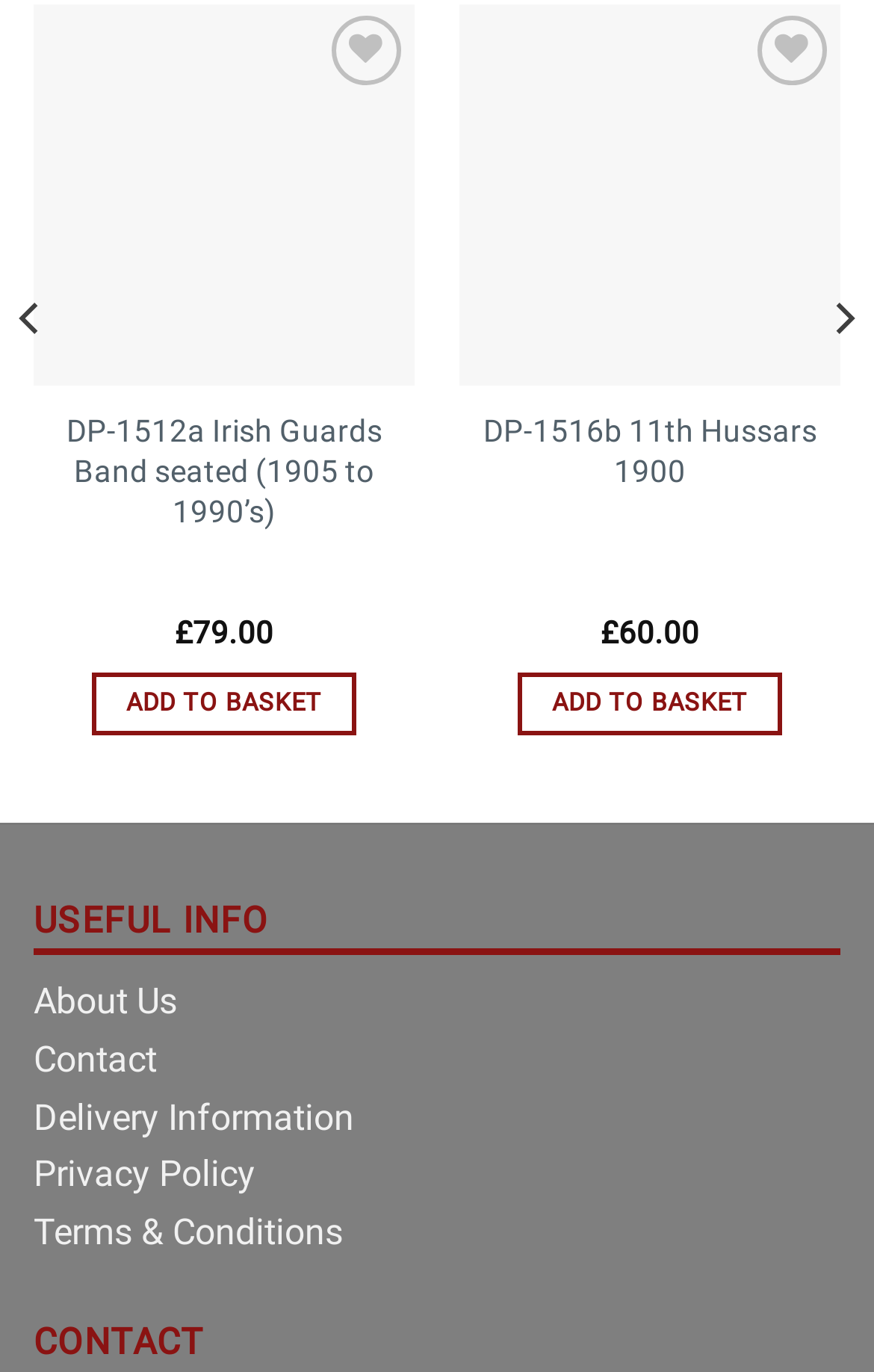Predict the bounding box of the UI element based on this description: "parent_node: Add to wishlist aria-label="Wishlist"".

[0.379, 0.011, 0.458, 0.062]